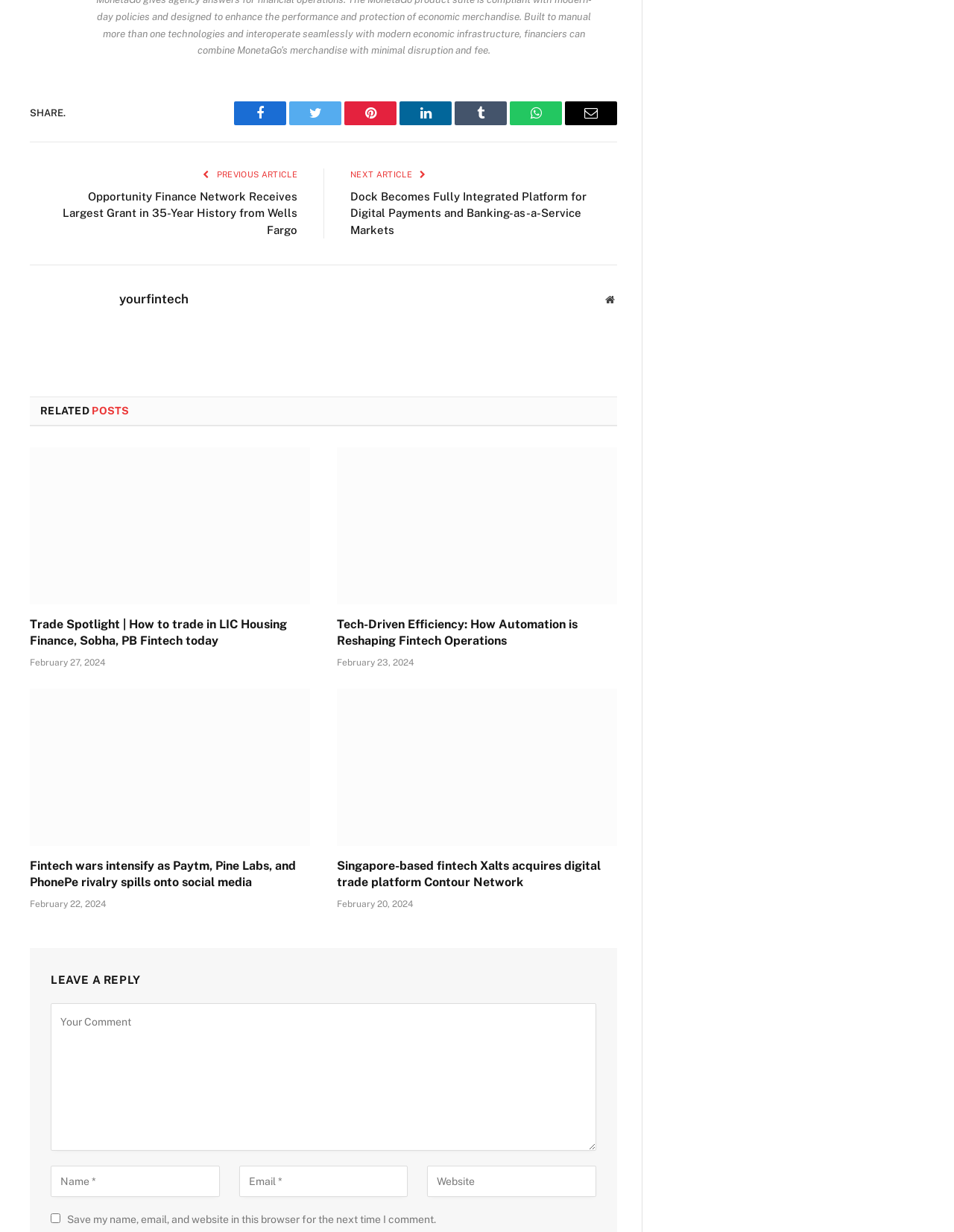Pinpoint the bounding box coordinates of the area that should be clicked to complete the following instruction: "Read previous article". The coordinates must be given as four float numbers between 0 and 1, i.e., [left, top, right, bottom].

[0.225, 0.138, 0.312, 0.145]